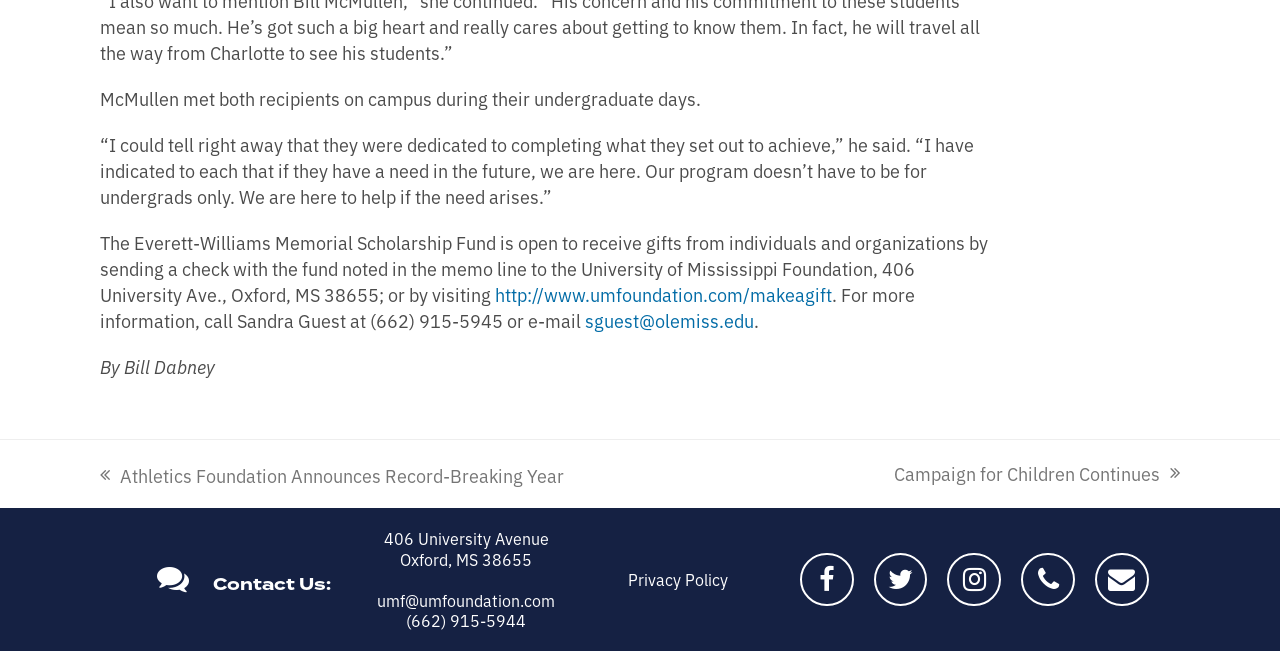What is the link to make a gift to the University of Mississippi Foundation?
Based on the image, answer the question with a single word or brief phrase.

http://www.umfoundation.com/makeagift